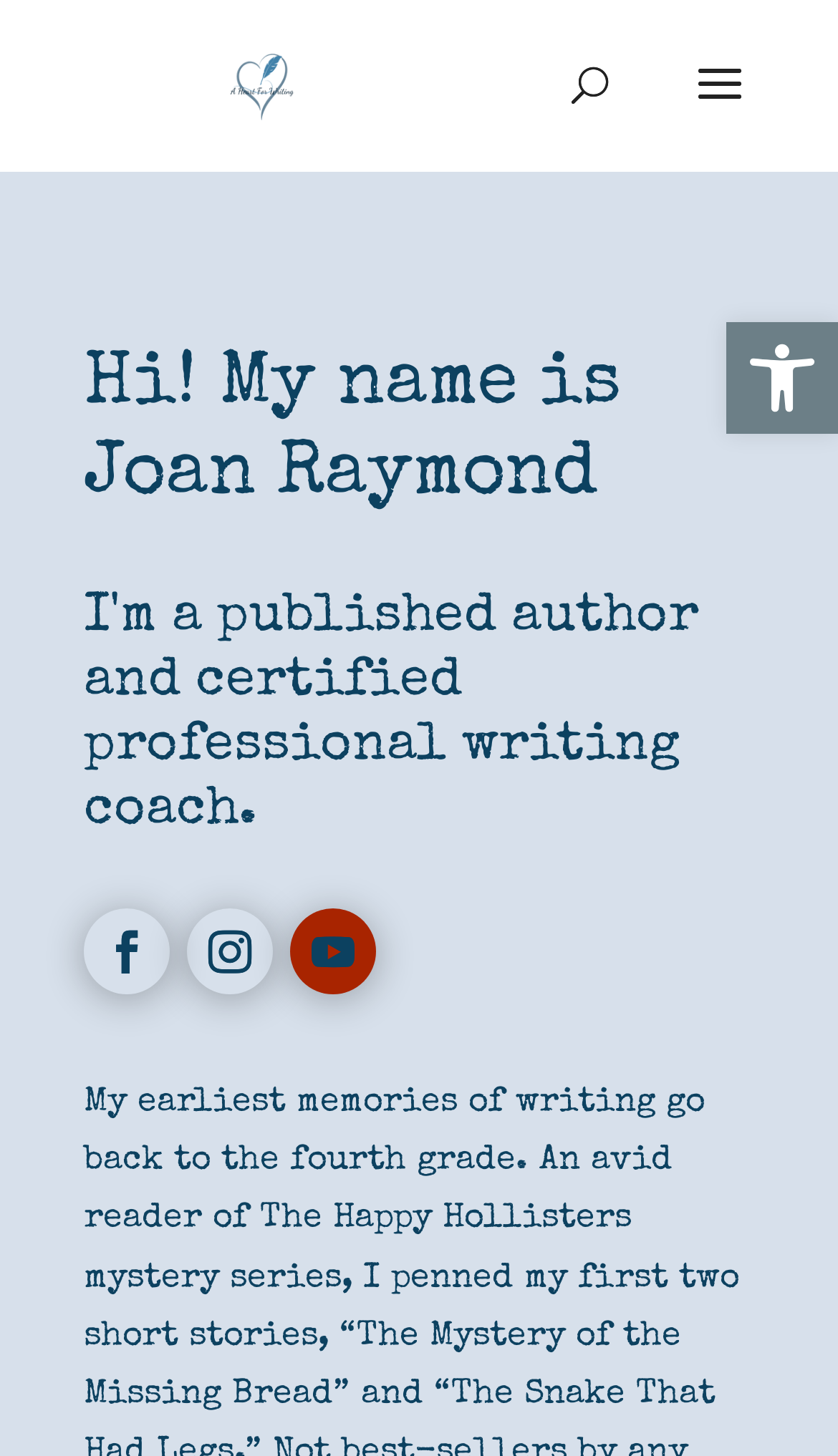Observe the image and answer the following question in detail: Is there an accessibility tool on the webpage?

An accessibility tool is present on the webpage, represented by the link 'Open toolbar Accessibility Tools' located at the top right, and accompanied by an image with the same name.